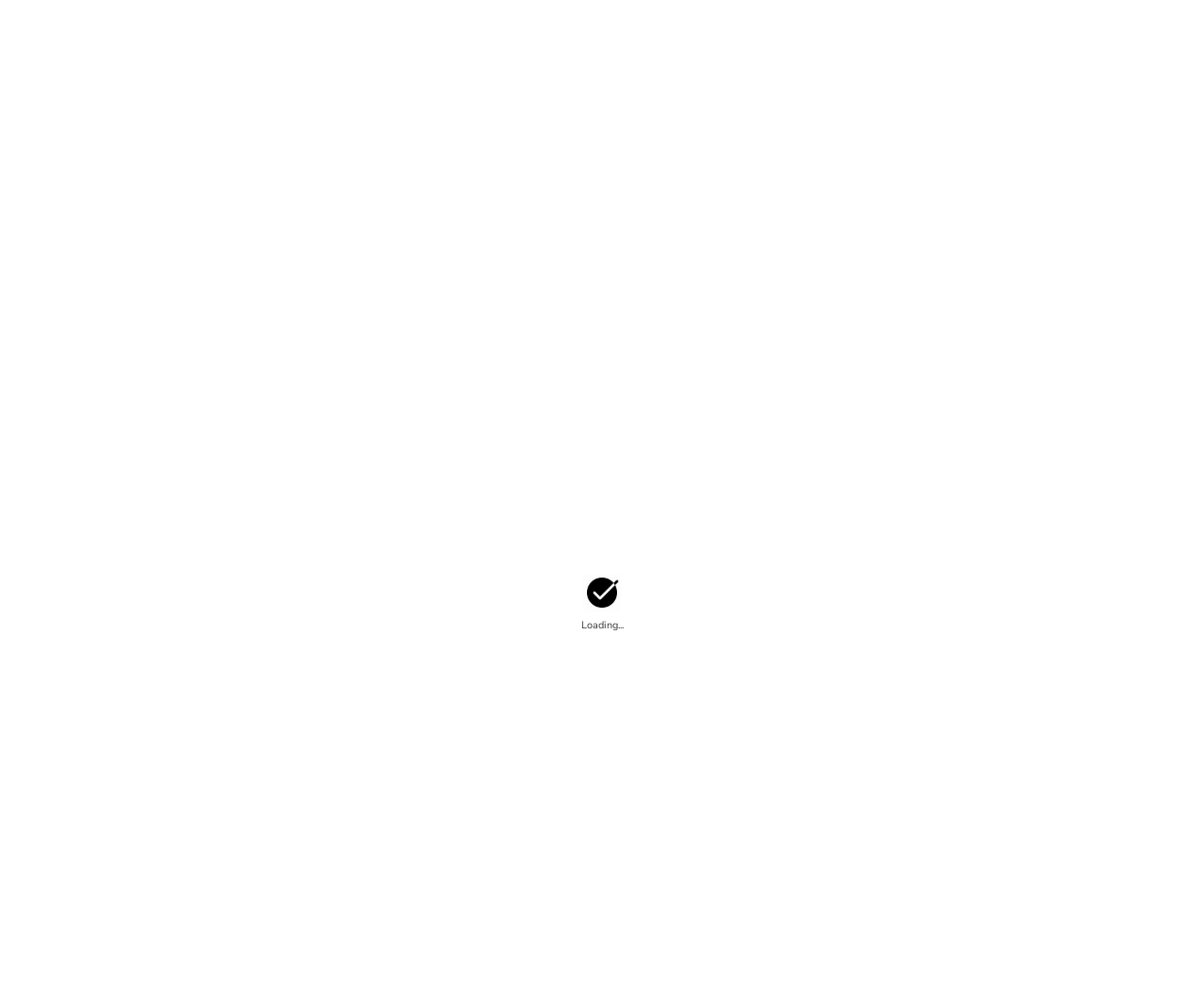Give a one-word or short-phrase answer to the following question: 
How many news articles are listed on the webpage?

5